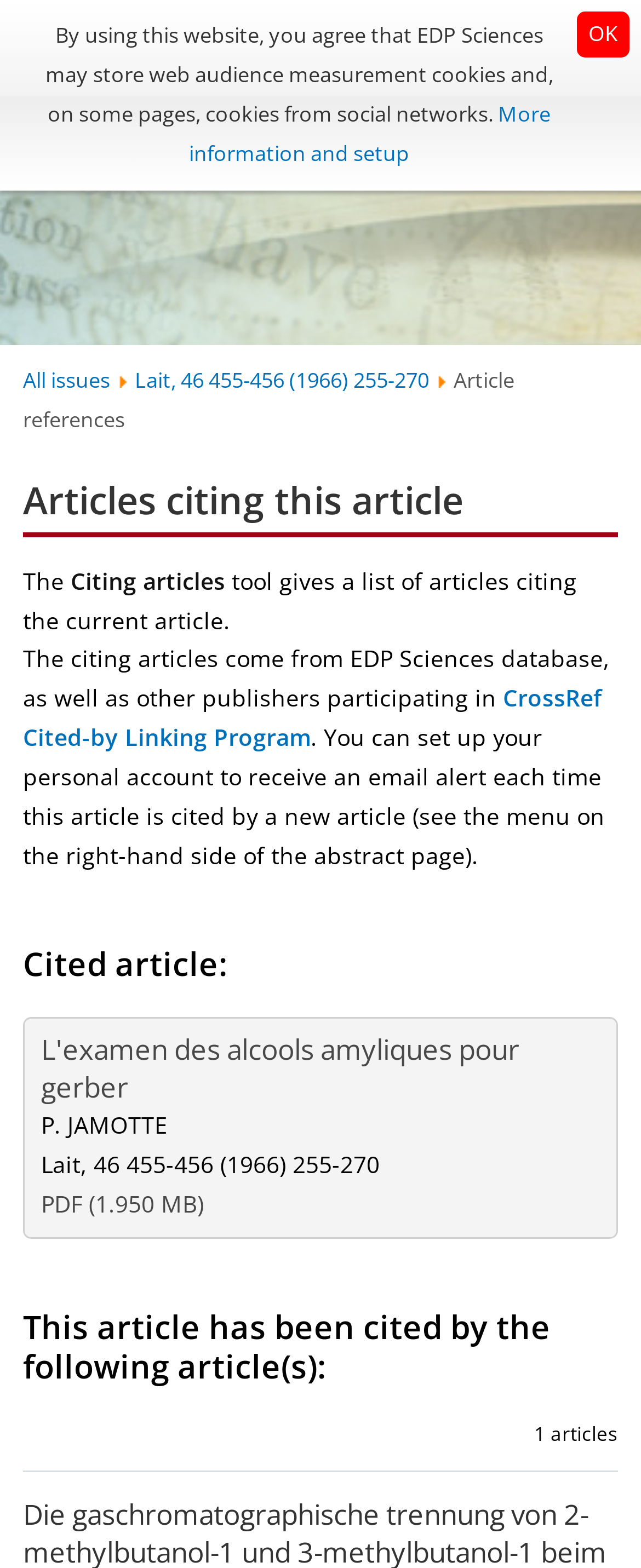Identify the bounding box coordinates for the region of the element that should be clicked to carry out the instruction: "Browse all issues". The bounding box coordinates should be four float numbers between 0 and 1, i.e., [left, top, right, bottom].

[0.036, 0.232, 0.172, 0.251]